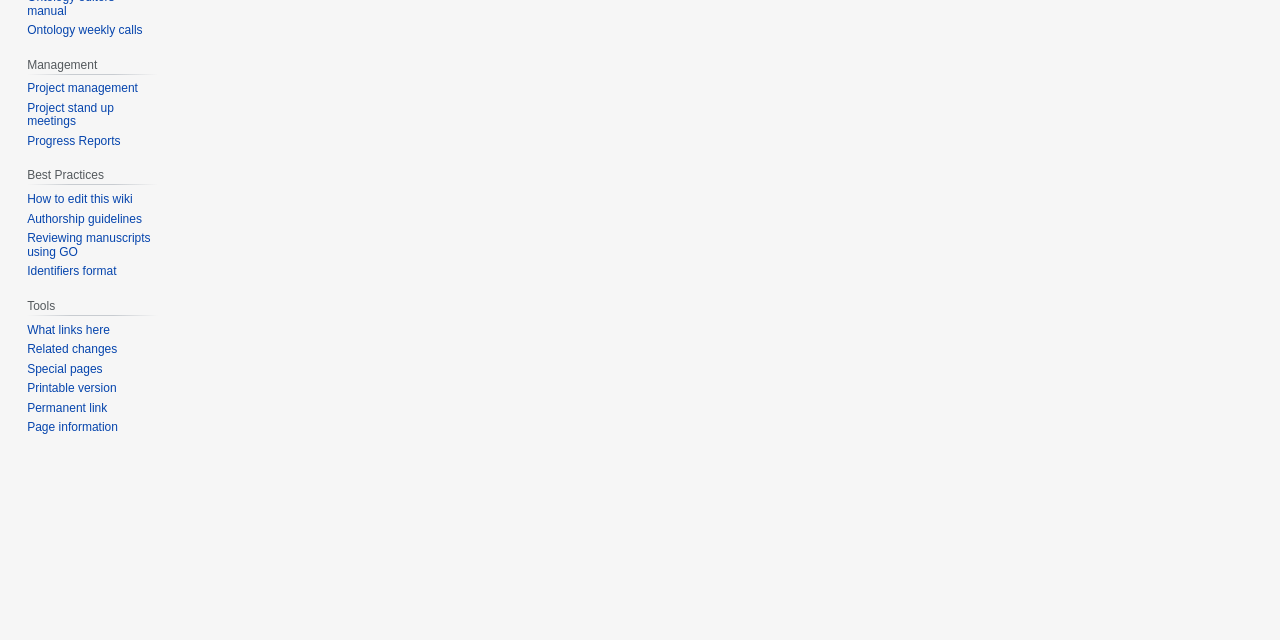Identify the bounding box for the given UI element using the description provided. Coordinates should be in the format (top-left x, top-left y, bottom-right x, bottom-right y) and must be between 0 and 1. Here is the description: Reviewing manuscripts using GO

[0.021, 0.361, 0.118, 0.404]